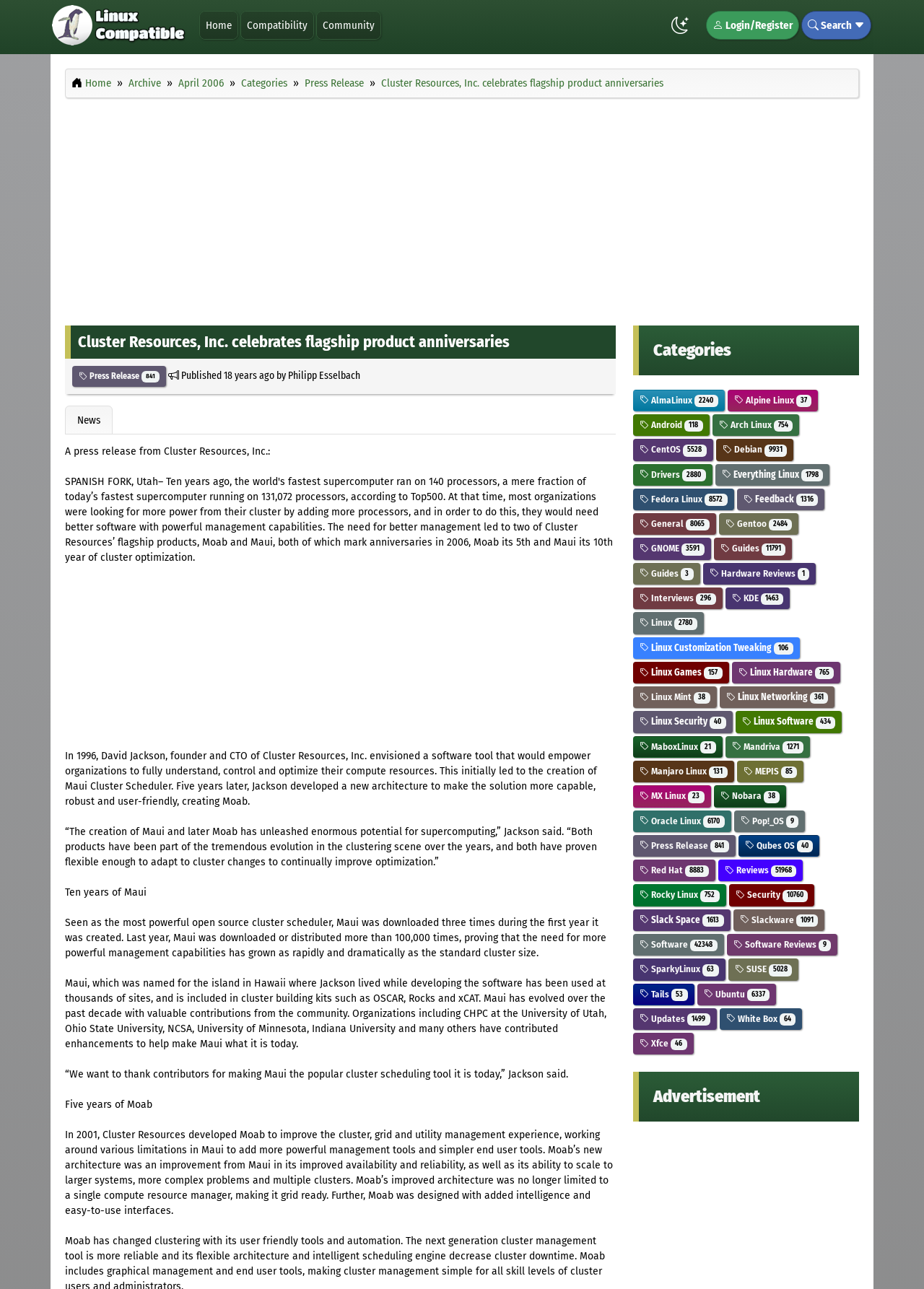What is the name of the software tool created by David Jackson?
Look at the screenshot and give a one-word or phrase answer.

Maui Cluster Scheduler